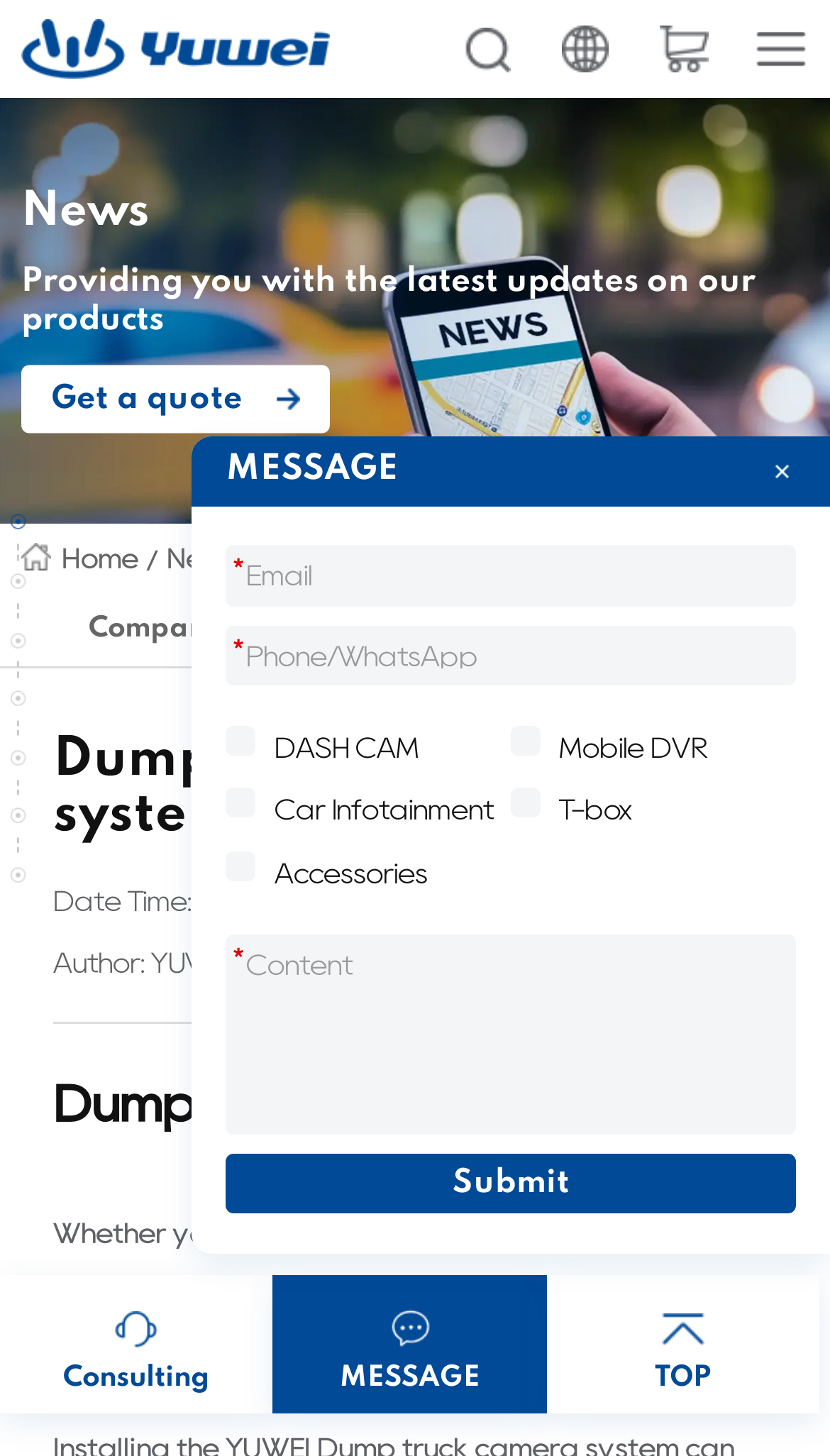Find the bounding box coordinates for the area that should be clicked to accomplish the instruction: "Check the 'DASH CAM' checkbox".

[0.273, 0.491, 0.615, 0.535]